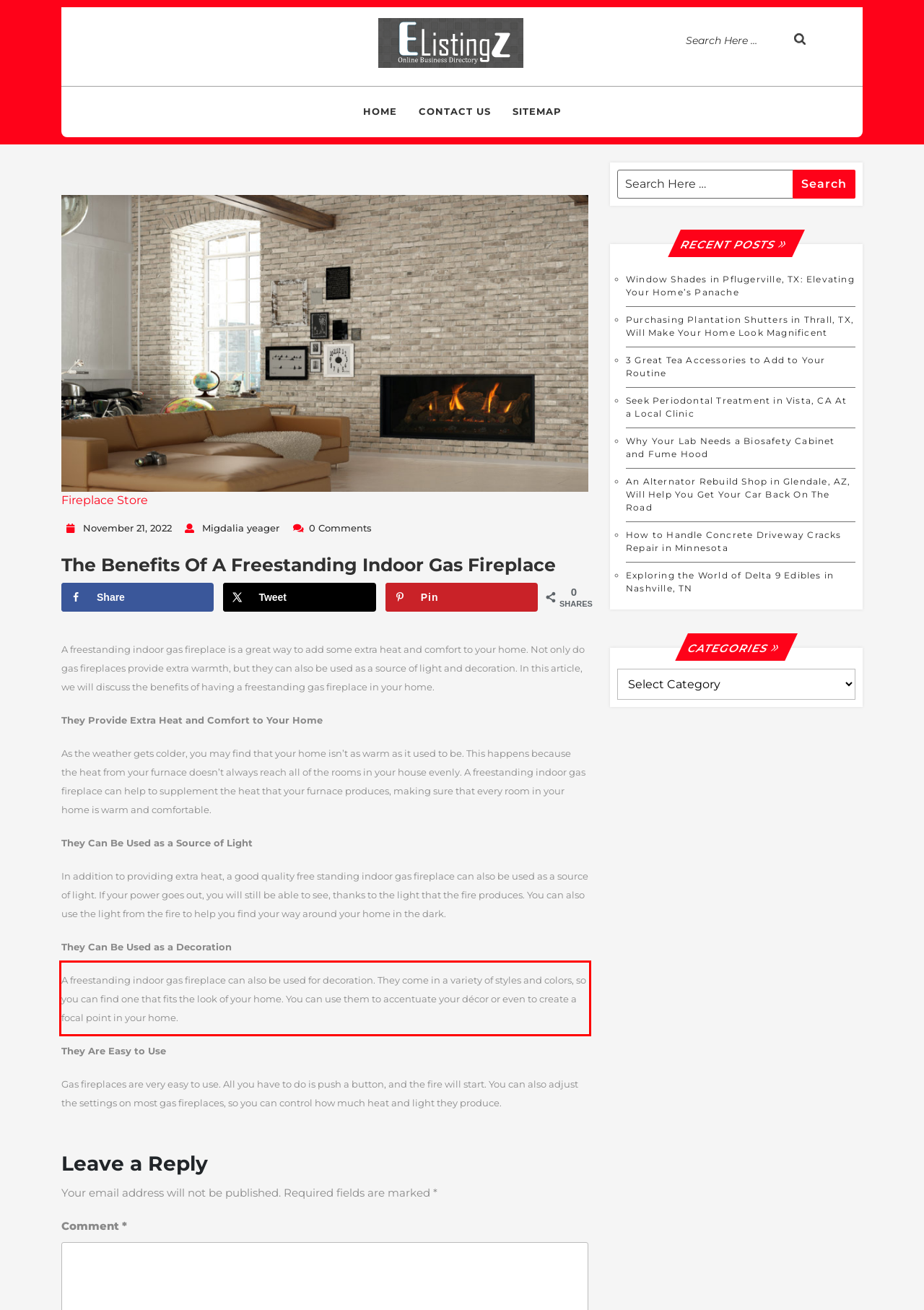Using the provided screenshot of a webpage, recognize and generate the text found within the red rectangle bounding box.

A freestanding indoor gas fireplace can also be used for decoration. They come in a variety of styles and colors, so you can find one that fits the look of your home. You can use them to accentuate your décor or even to create a focal point in your home.